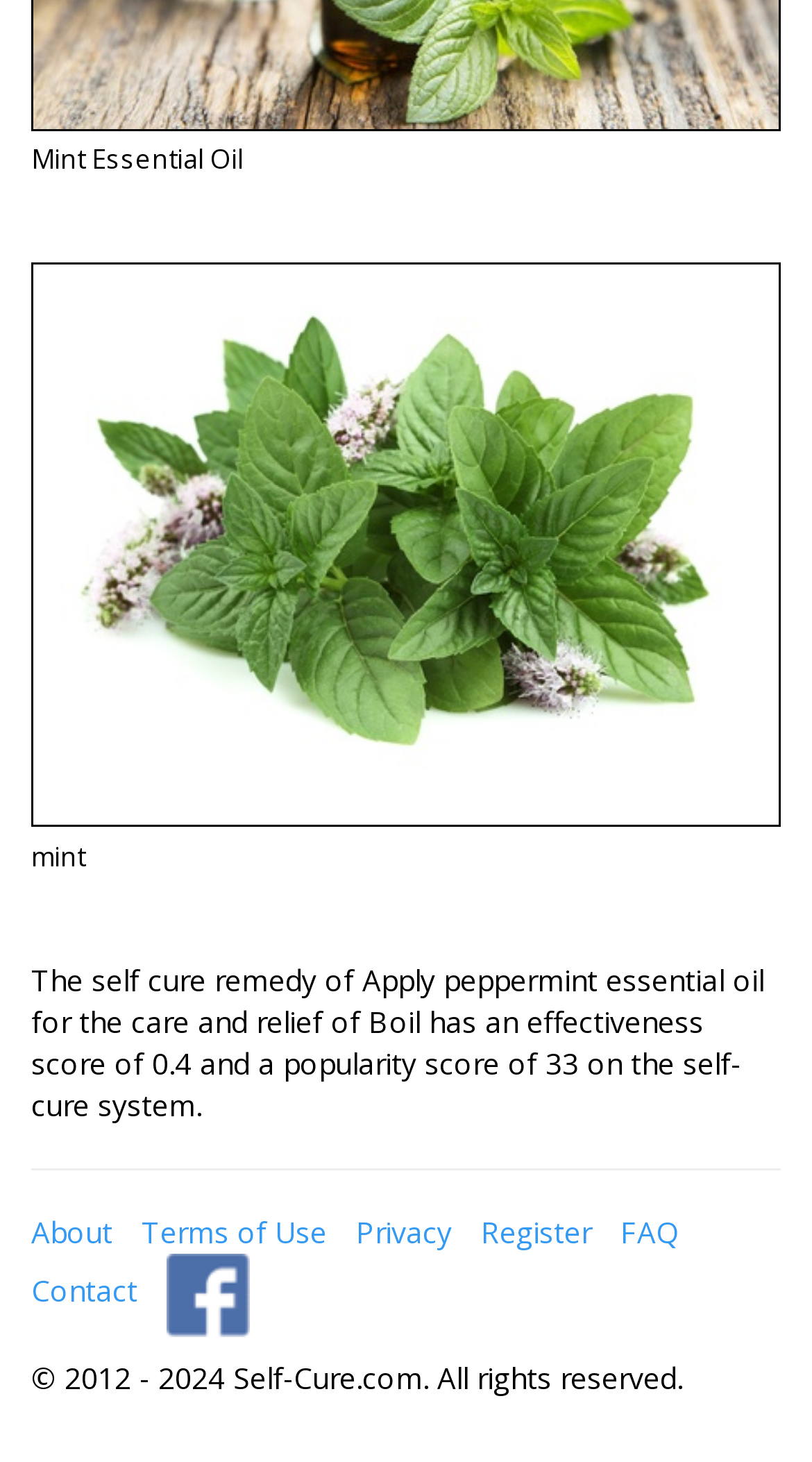What social media platform is mentioned?
Refer to the image and respond with a one-word or short-phrase answer.

Facebook